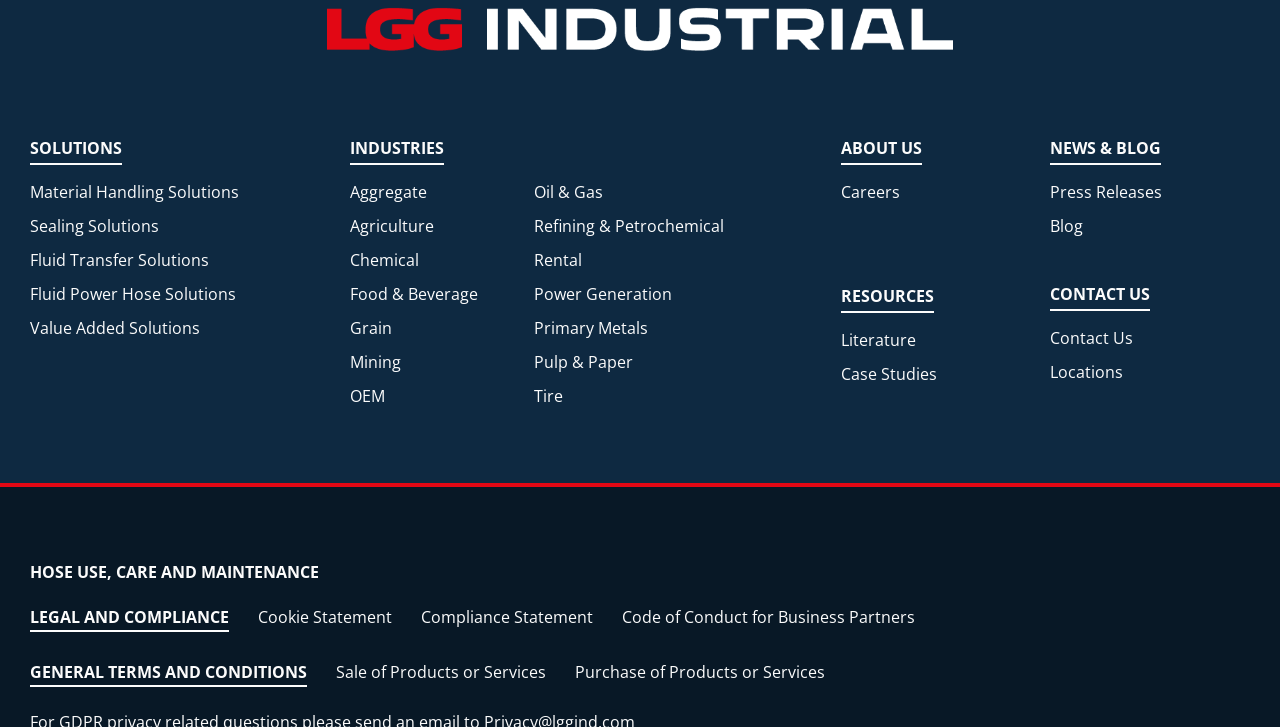What are the main categories on the top navigation bar?
Refer to the screenshot and respond with a concise word or phrase.

SOLUTIONS, INDUSTRIES, ABOUT US